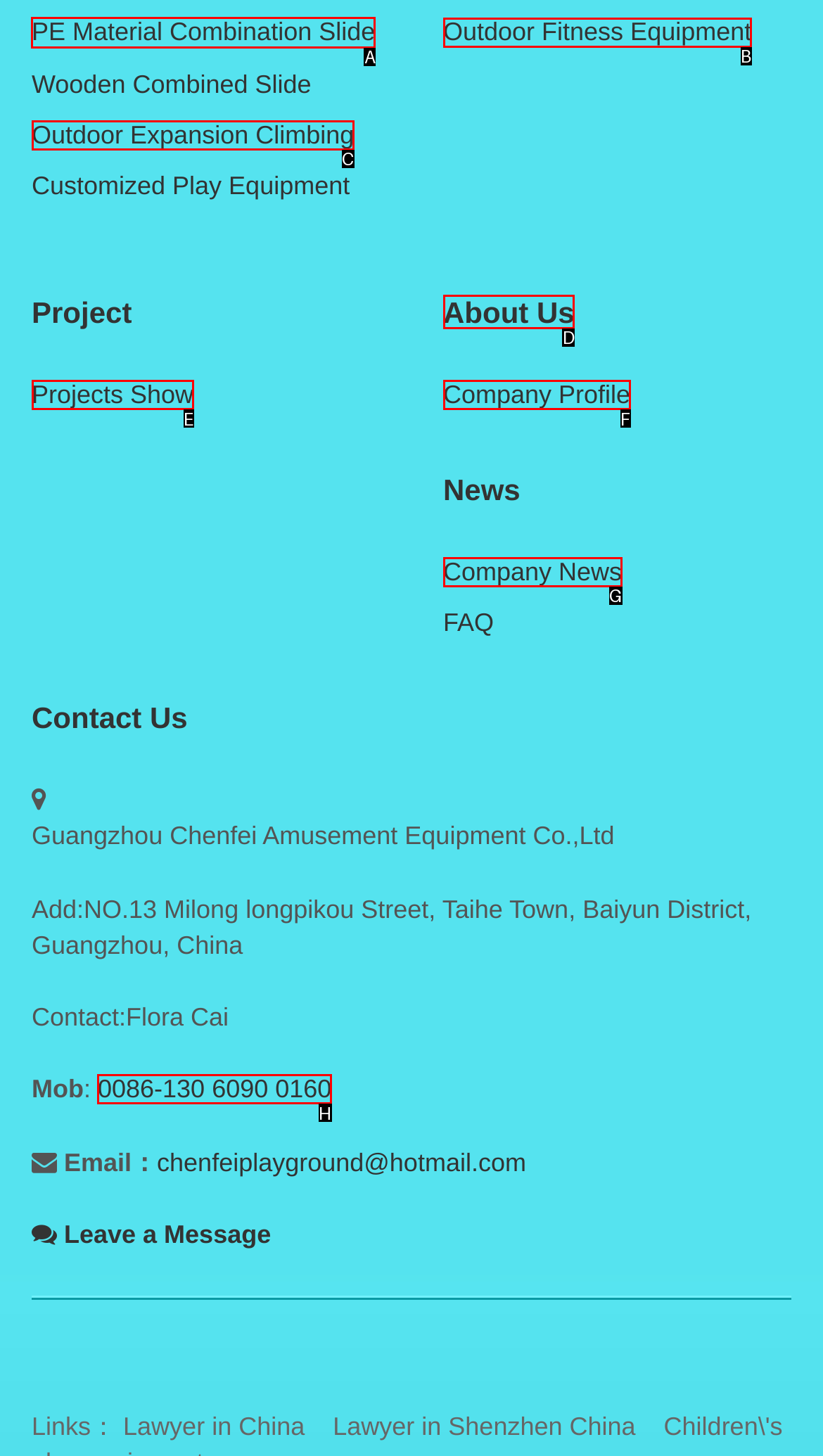To complete the instruction: Click on PE Material Combination Slide, which HTML element should be clicked?
Respond with the option's letter from the provided choices.

A